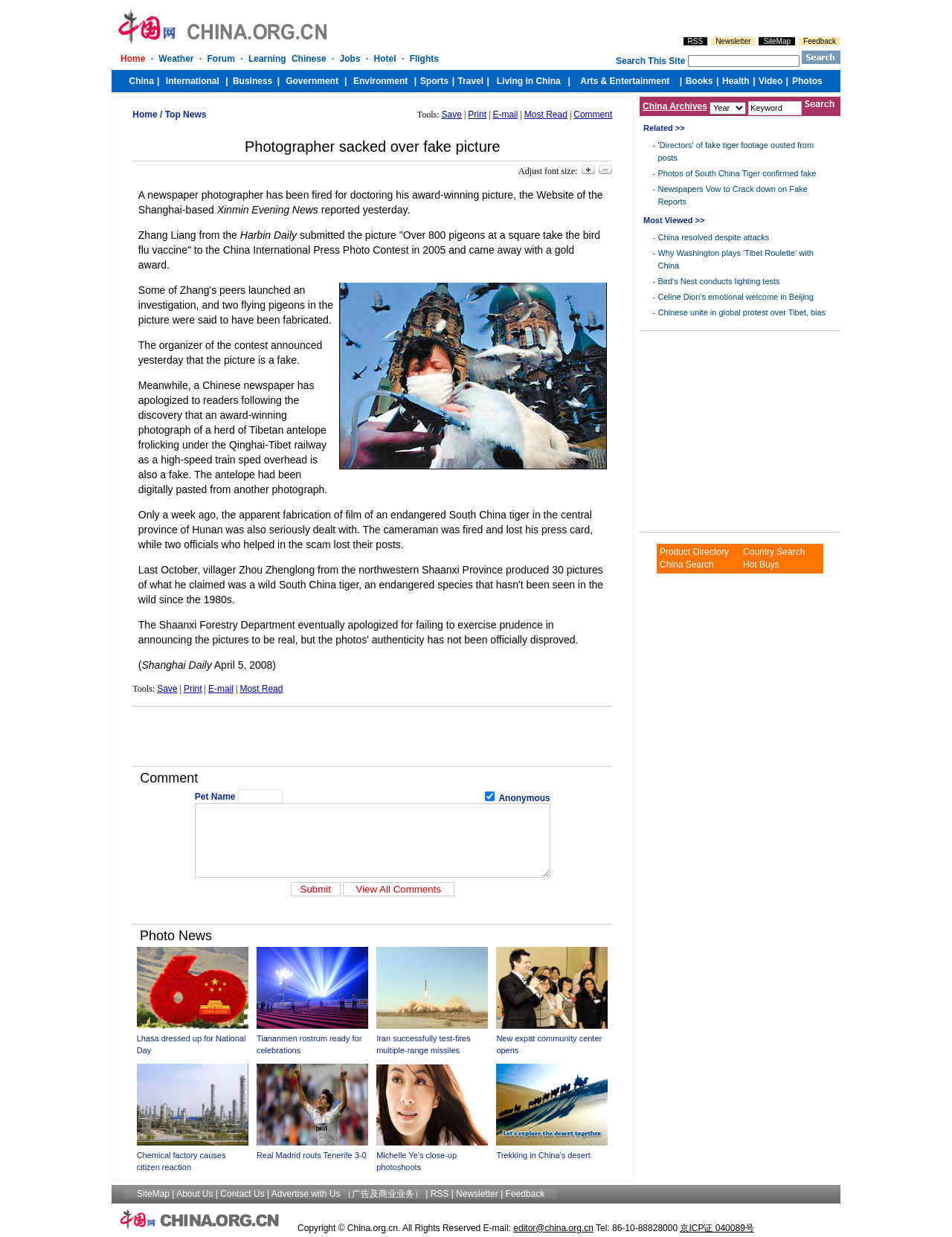What is the topic of the news article?
Please respond to the question with a detailed and thorough explanation.

The topic of the news article can be determined by reading the title of the article, which is 'Photographer sacked over fake picture'. This title is located at the top of the webpage and is the main heading of the article.